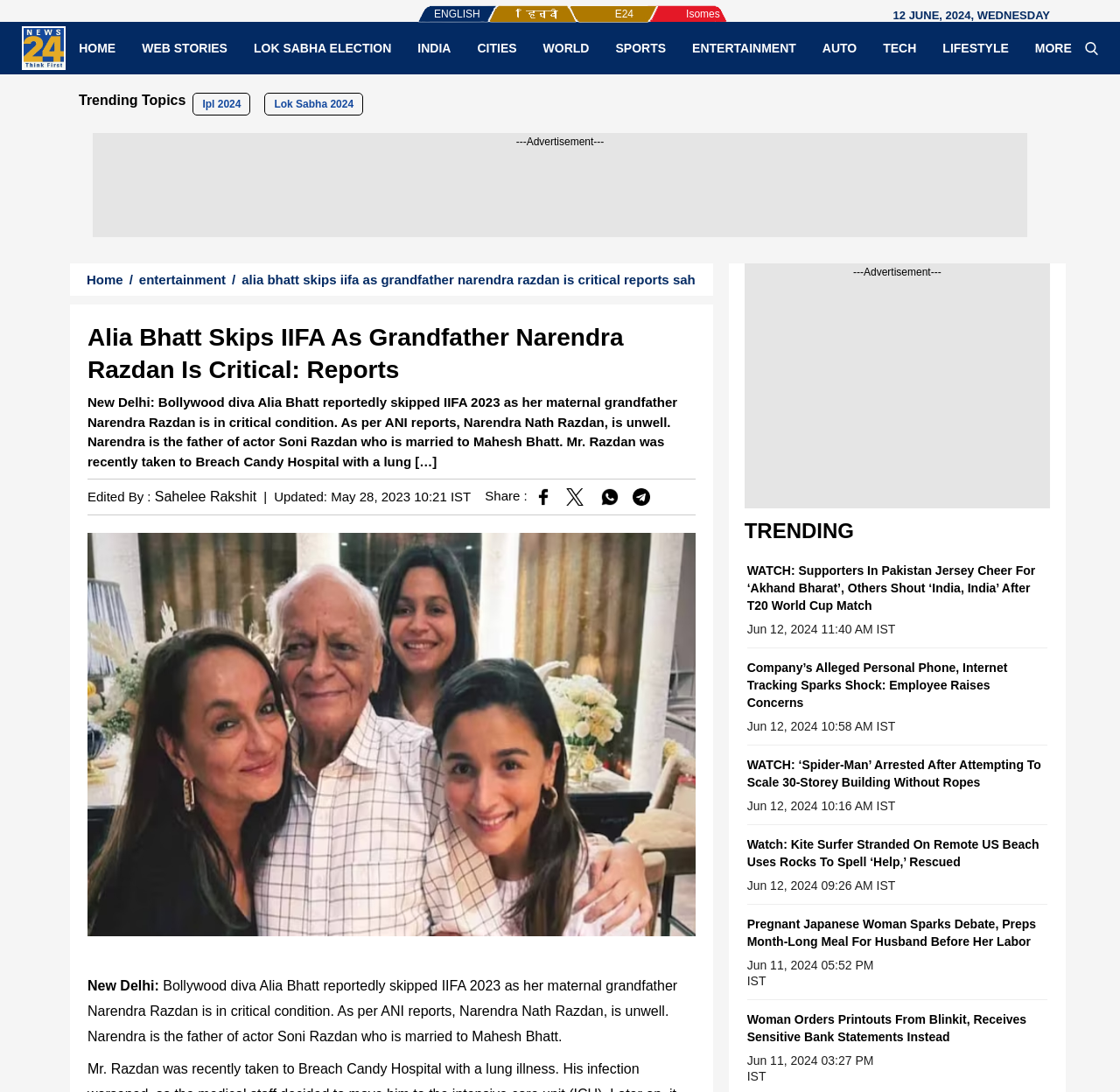Kindly determine the bounding box coordinates for the area that needs to be clicked to execute this instruction: "Click on the 'WATCH: Supporters In Pakistan Jersey Cheer For ‘Akhand Bharat’, Others Shout ‘India, India’ After T20 World Cup Match' link".

[0.667, 0.516, 0.924, 0.569]